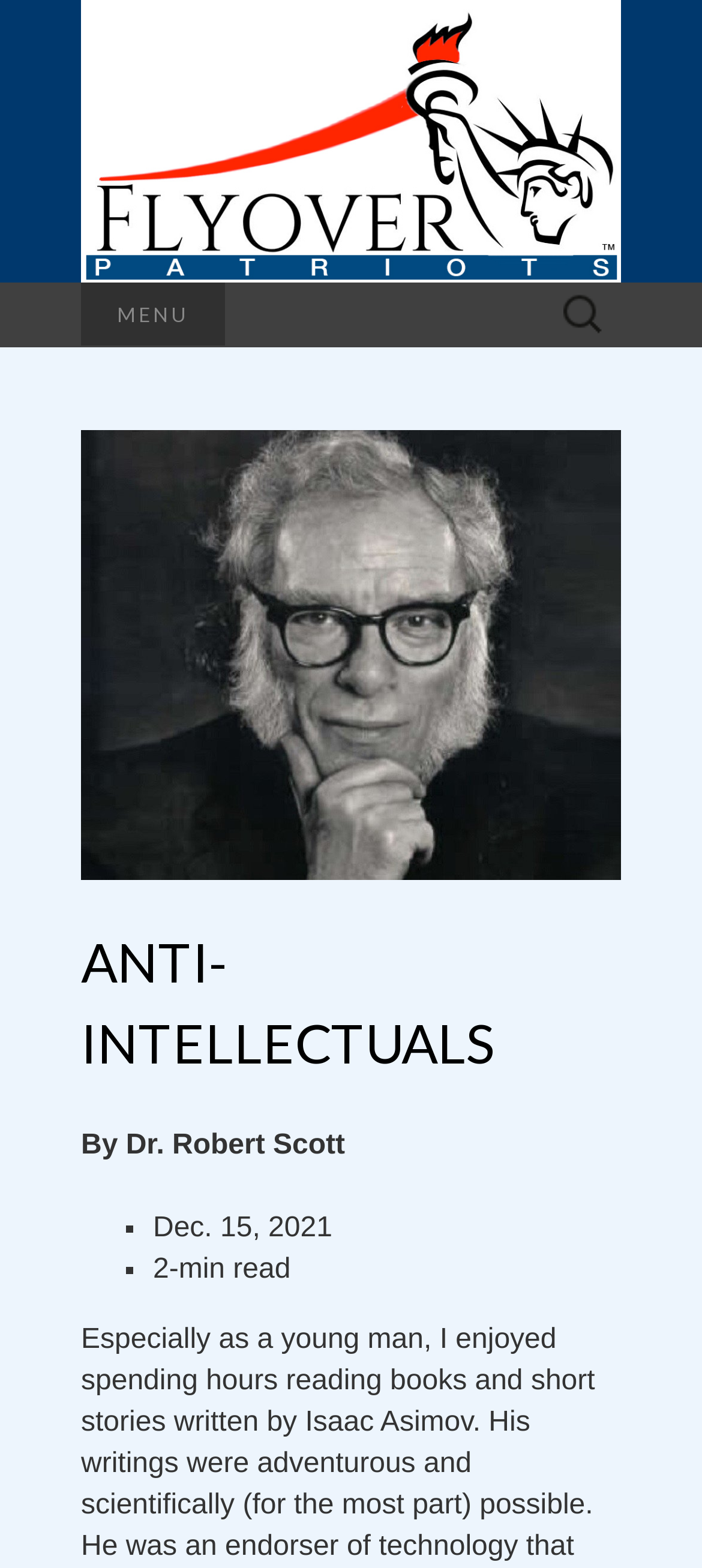How long does it take to read the article?
Answer the question with a single word or phrase by looking at the picture.

2-min read